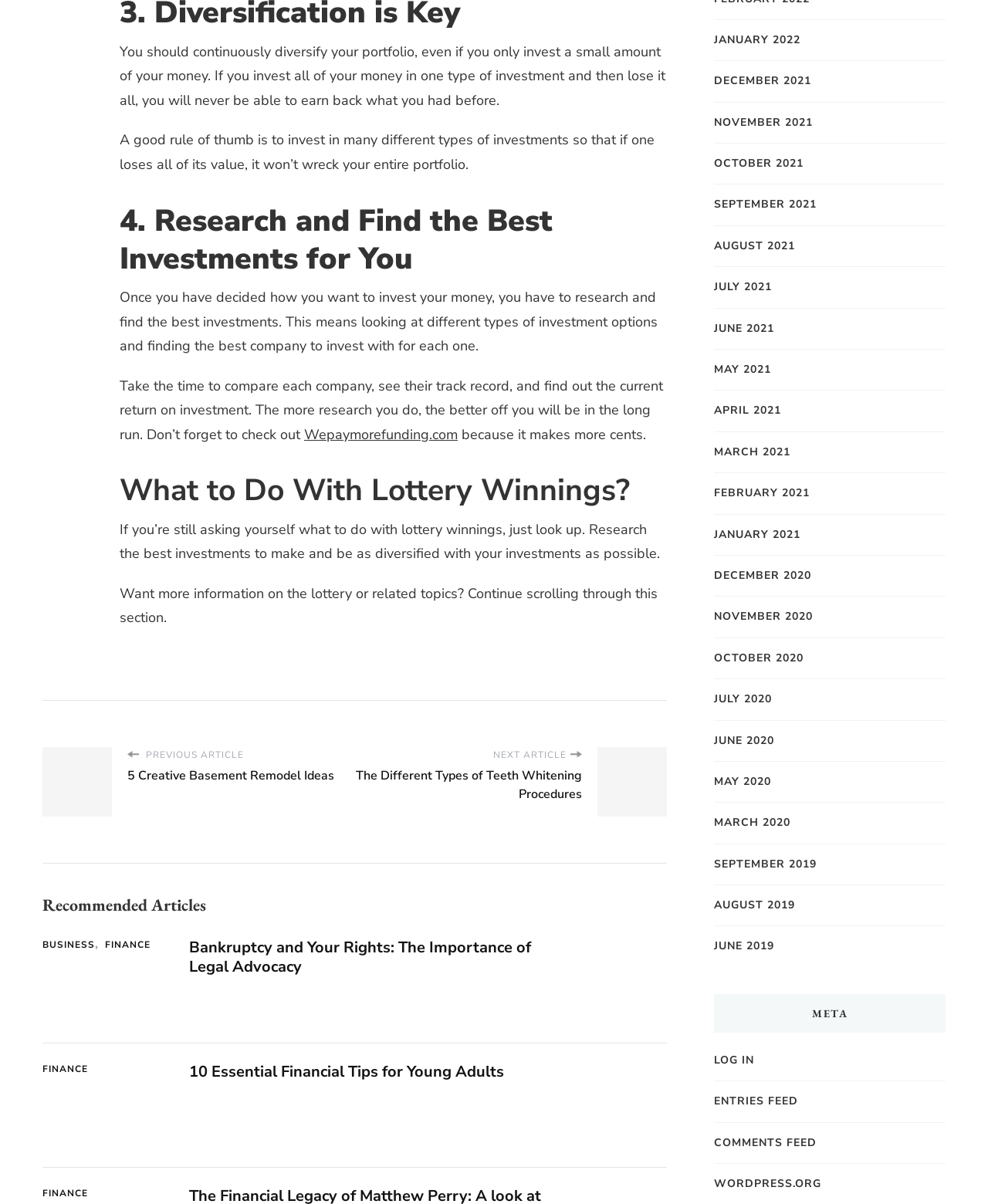Extract the bounding box coordinates for the UI element described as: "Finance".

[0.106, 0.78, 0.152, 0.791]